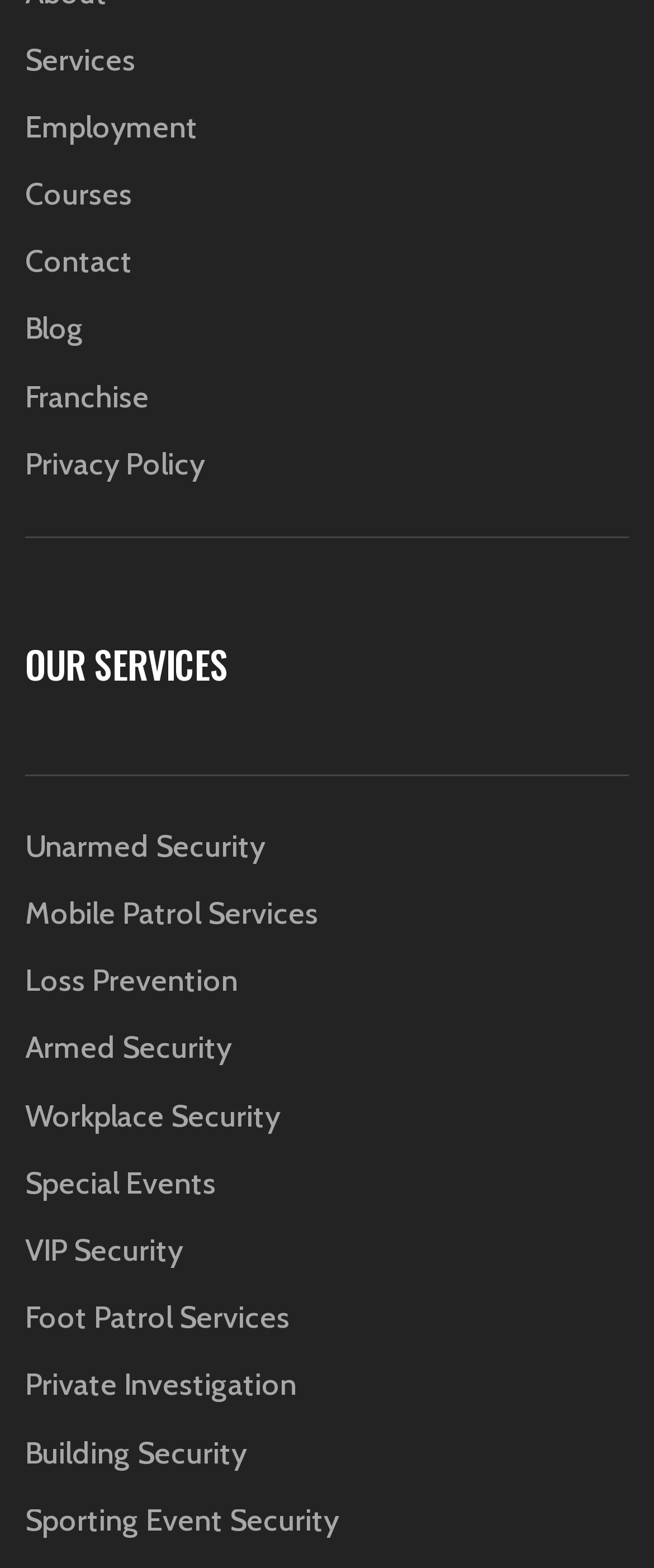What is the second main category?
Please give a detailed and elaborate answer to the question based on the image.

I looked at the main links at the top of the page and found that the second one is 'Employment'.